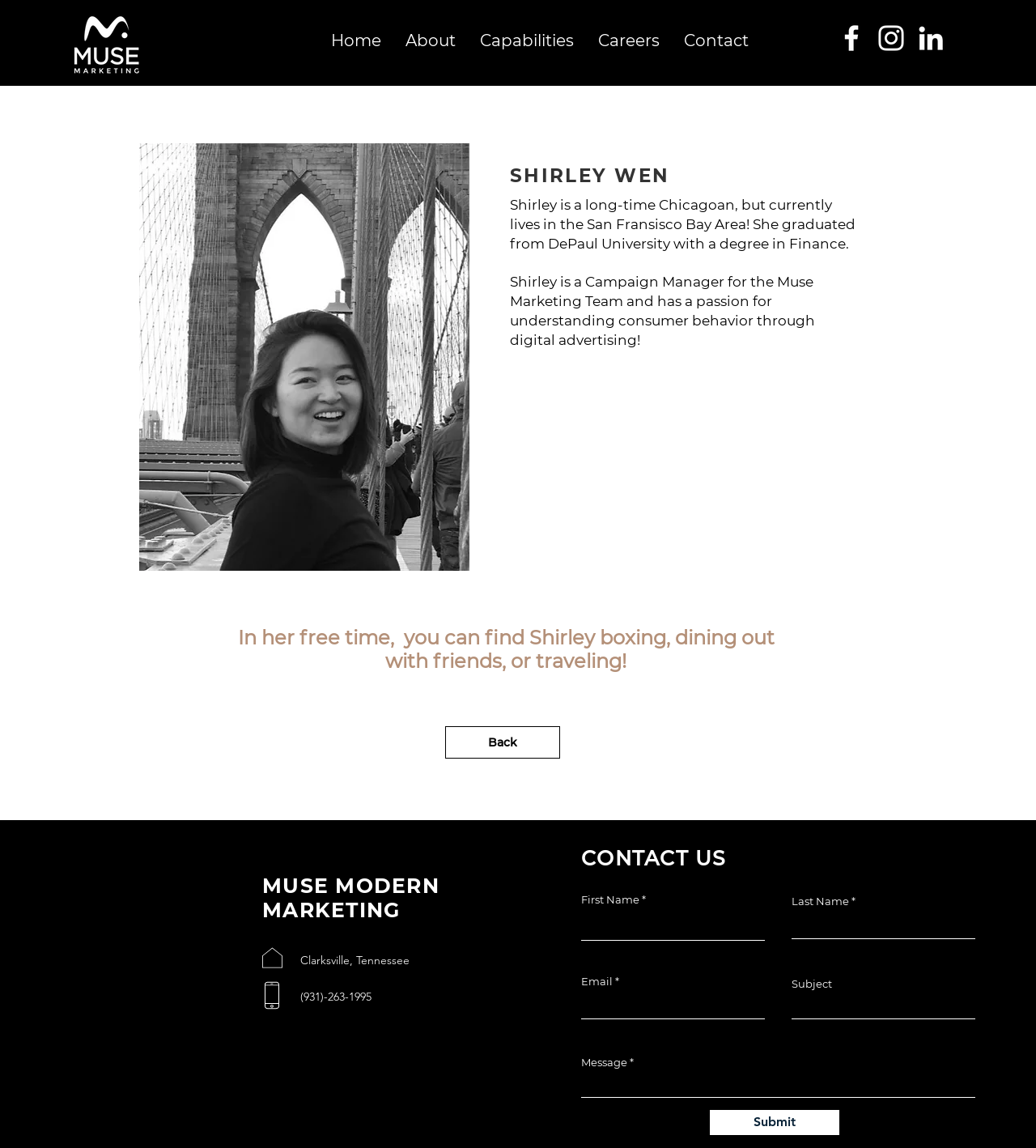Please examine the image and provide a detailed answer to the question: What is Shirley's current location?

Based on the webpage, Shirley's bio mentions that she is a long-time Chicagoan, but currently lives in the San Fransisco Bay Area.